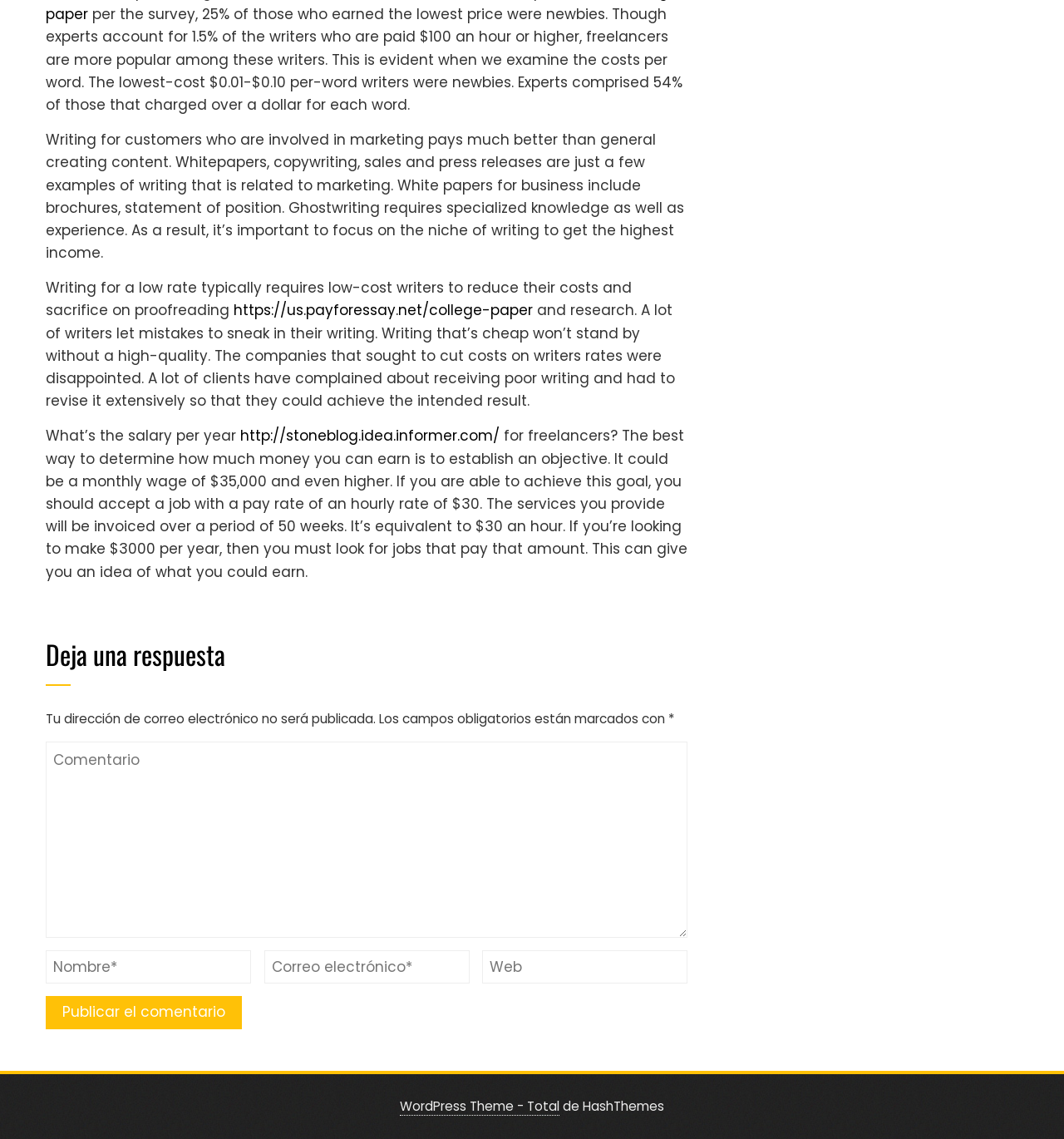Please specify the bounding box coordinates in the format (top-left x, top-left y, bottom-right x, bottom-right y), with all values as floating point numbers between 0 and 1. Identify the bounding box of the UI element described by: WordPress Theme - Total

[0.376, 0.963, 0.526, 0.979]